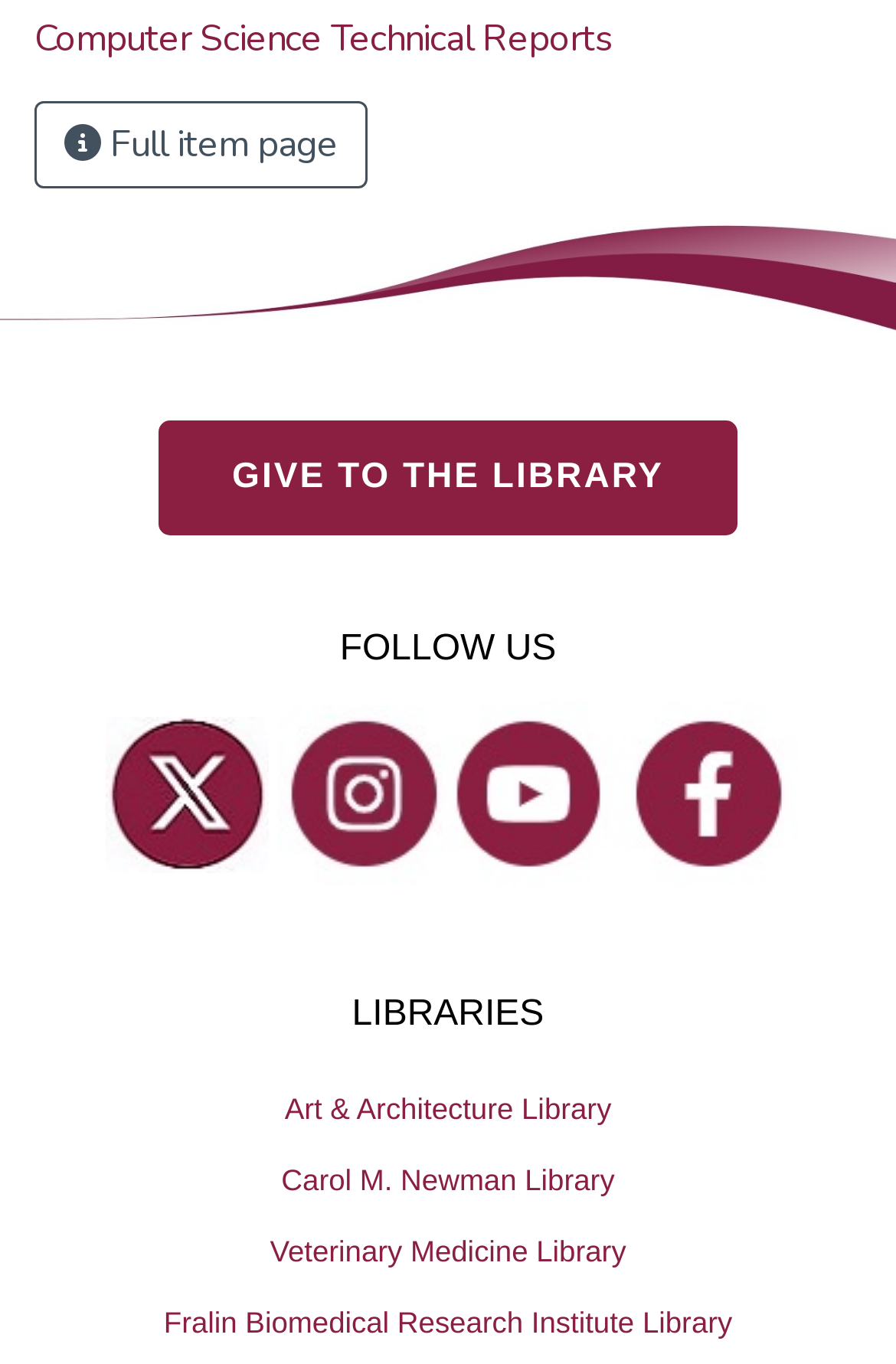What is the purpose of the button with the '' icon?
Answer briefly with a single word or phrase based on the image.

Full item page